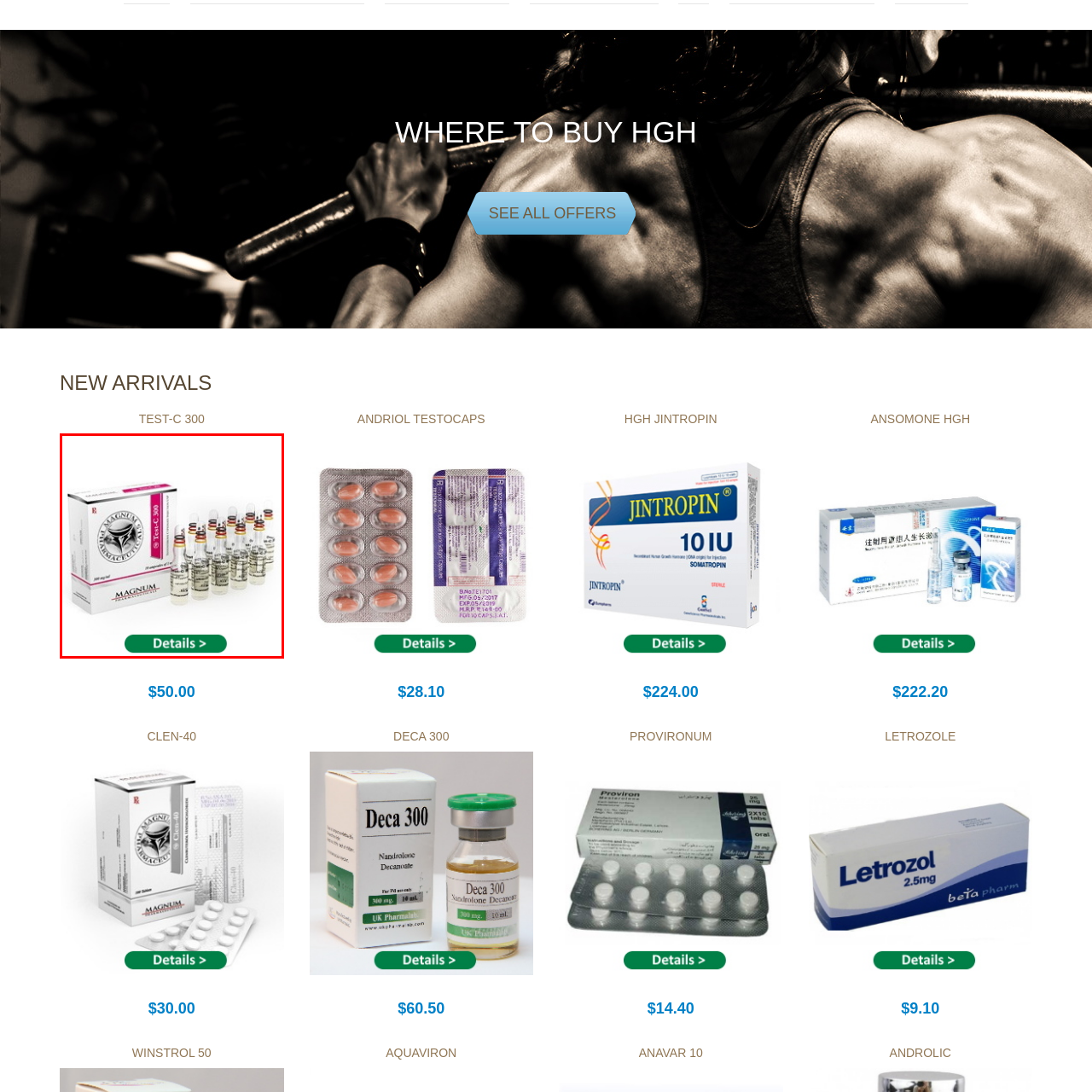Elaborate on the contents of the image marked by the red border.

This image showcases a box of "TEST-C 300" from Magnum Pharmaceuticals, prominently featuring the brand logo. The box contains multiple vials, each labelled with dosage information, indicating a product designed for injectable use. The vials are neatly arranged with colored rings at the top, suggesting careful organization. Below the image, a green button labeled "Details >" invites users to learn more about the product, emphasizing its availability and encouraging engagement. The overall design conveys a sense of professionalism and pharmaceutical efficacy, tailored for those seeking testosterone supplementation.